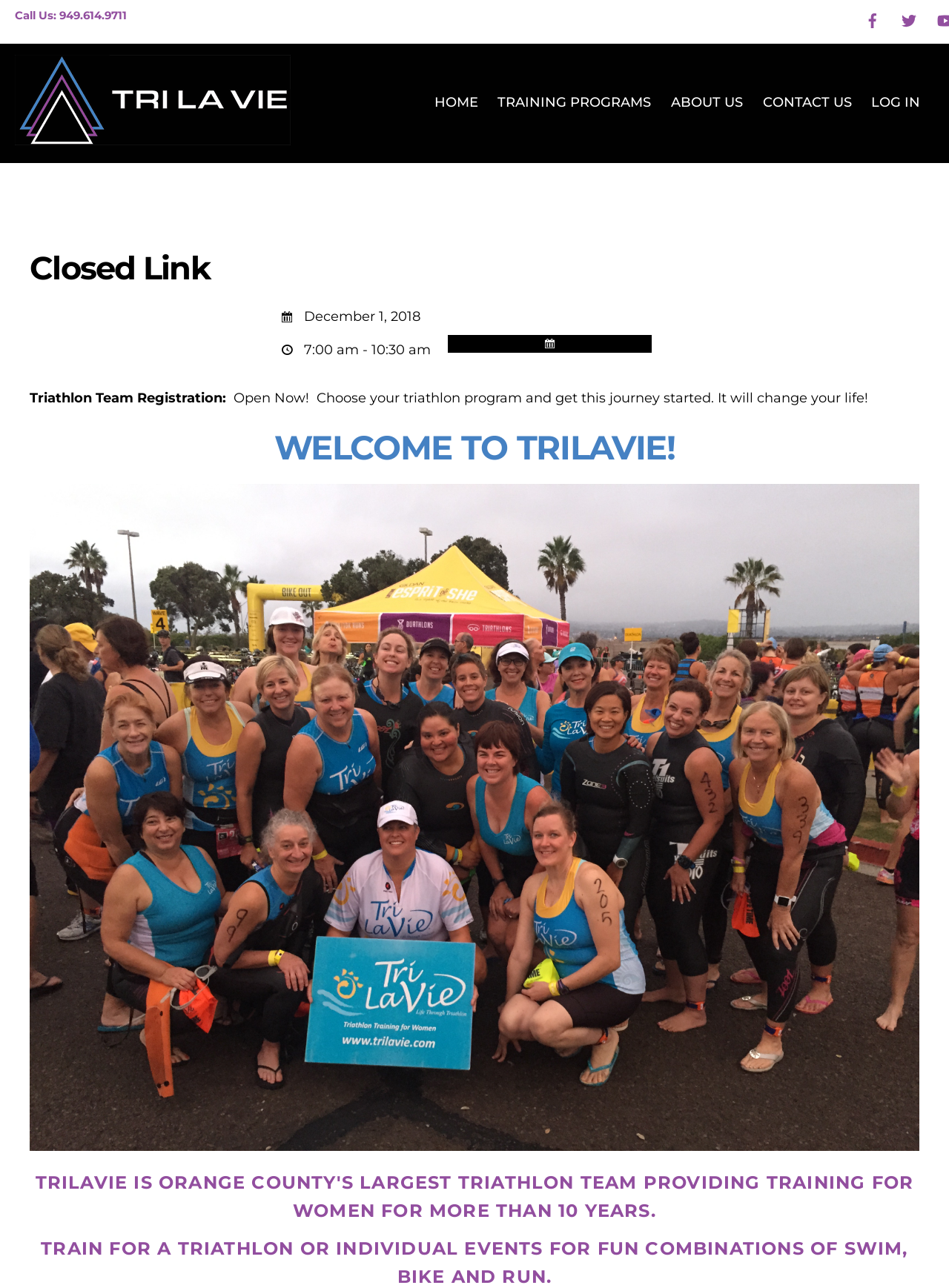Please identify the bounding box coordinates for the region that you need to click to follow this instruction: "Visit Facebook page".

[0.904, 0.01, 0.935, 0.02]